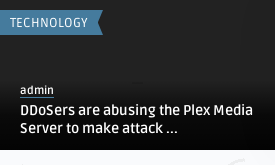Give a detailed account of everything present in the image.

The image features a section of a digital interface related to the "Technology" category, prominently labeled at the top. Below this label, there is an indication of administrative control with the word "admin" displayed, suggesting oversight or management of content. The main focal point of the image is a bold, attention-grabbing statement that reads, "DDoSers are abusing the Plex Media Server to make attack ...", highlighting an emerging issue concerning cybersecurity and the manipulation of media server software. The design employs a clean and modern aesthetic with a dark background, enhancing readability and drawing attention to the critical information about cyber threats targeting Plex Media Server users.